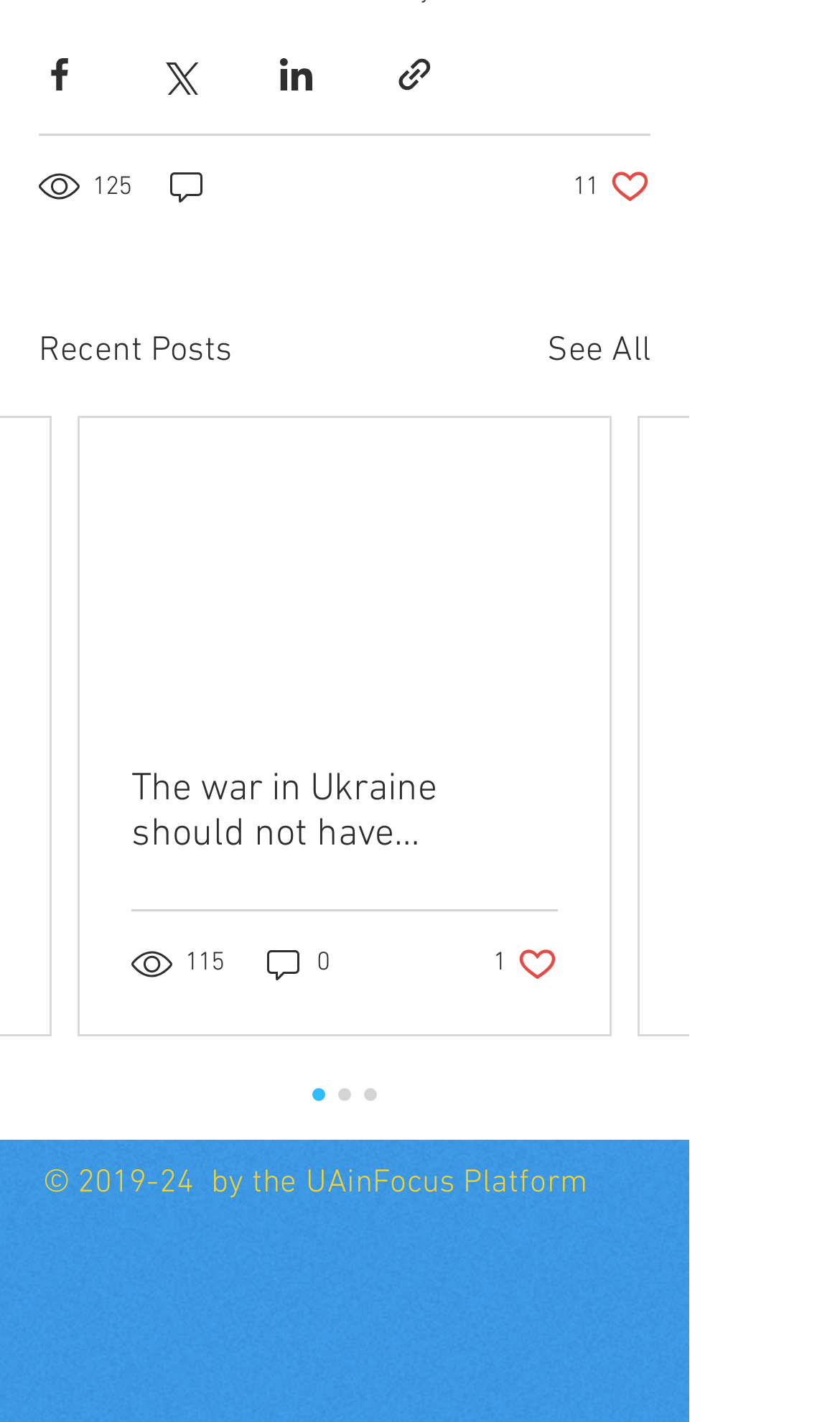Find the bounding box of the UI element described as follows: "aria-label="Share via Twitter"".

[0.187, 0.038, 0.236, 0.067]